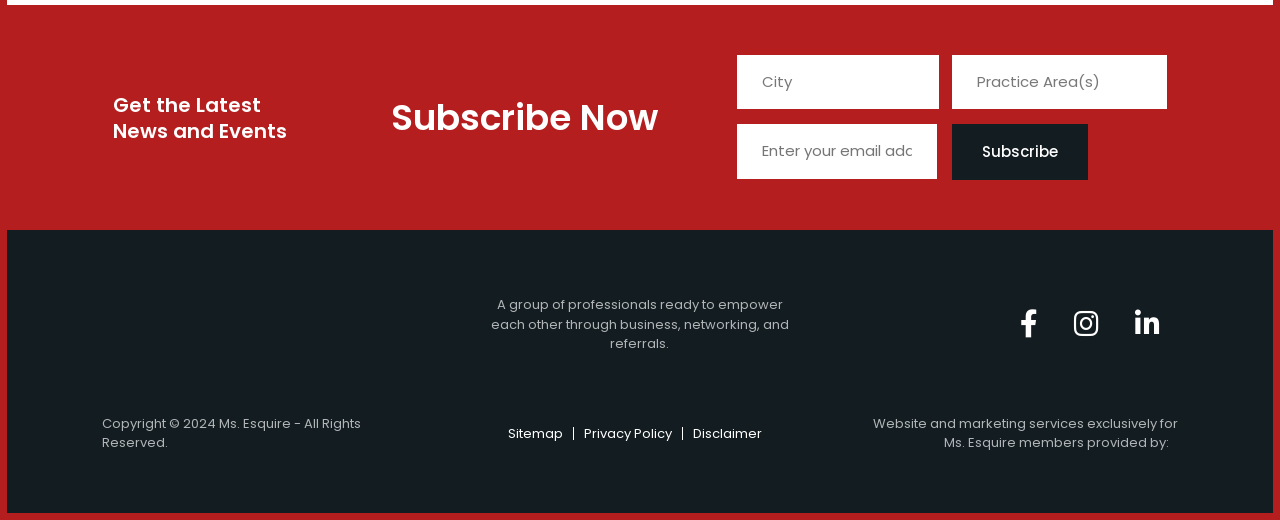Determine the bounding box coordinates of the element's region needed to click to follow the instruction: "View Sitemap". Provide these coordinates as four float numbers between 0 and 1, formatted as [left, top, right, bottom].

[0.397, 0.815, 0.44, 0.852]